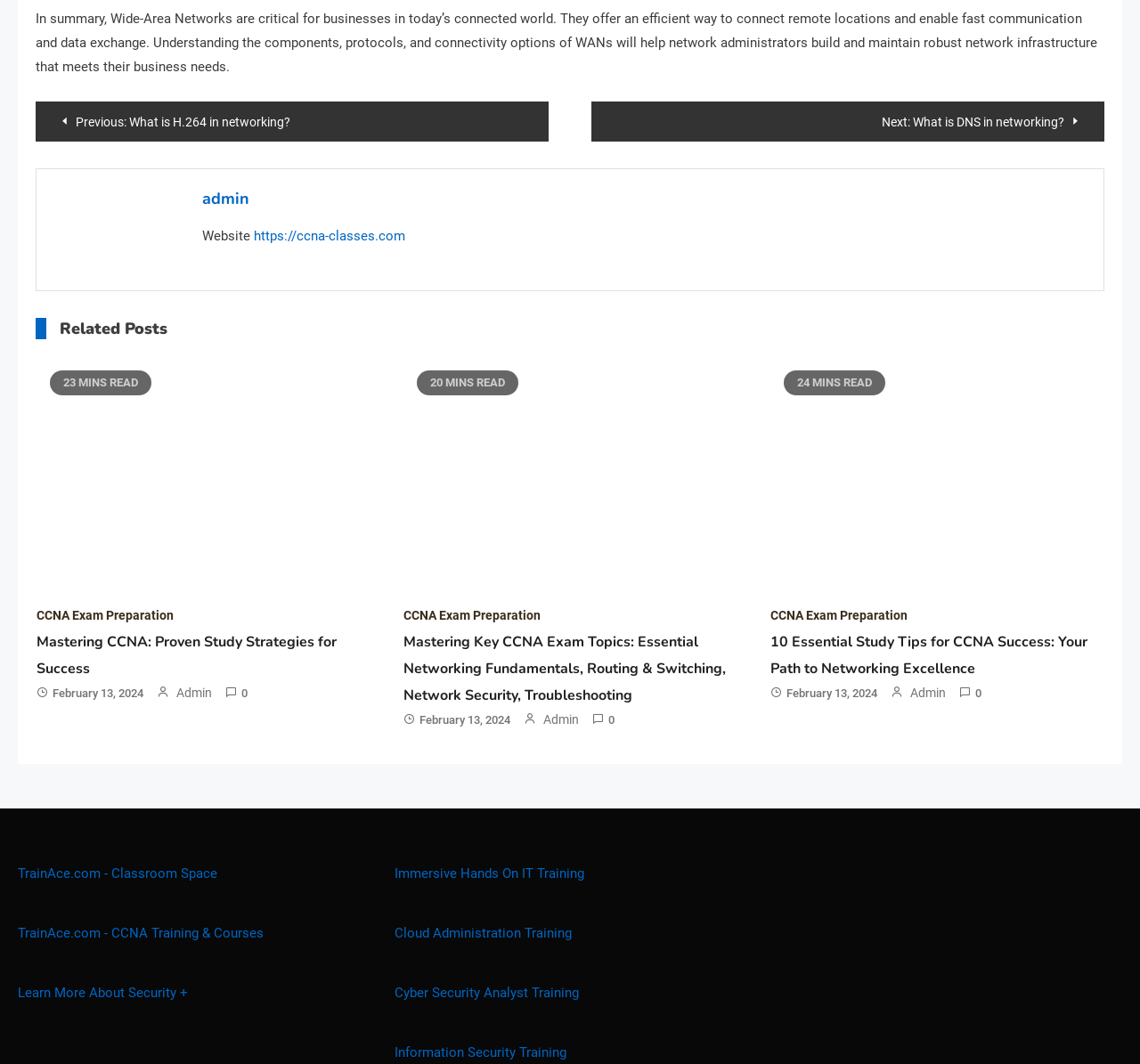Identify the bounding box coordinates of the section that should be clicked to achieve the task described: "Click on the 'Cyber Security Analyst Training' link".

[0.346, 0.926, 0.508, 0.941]